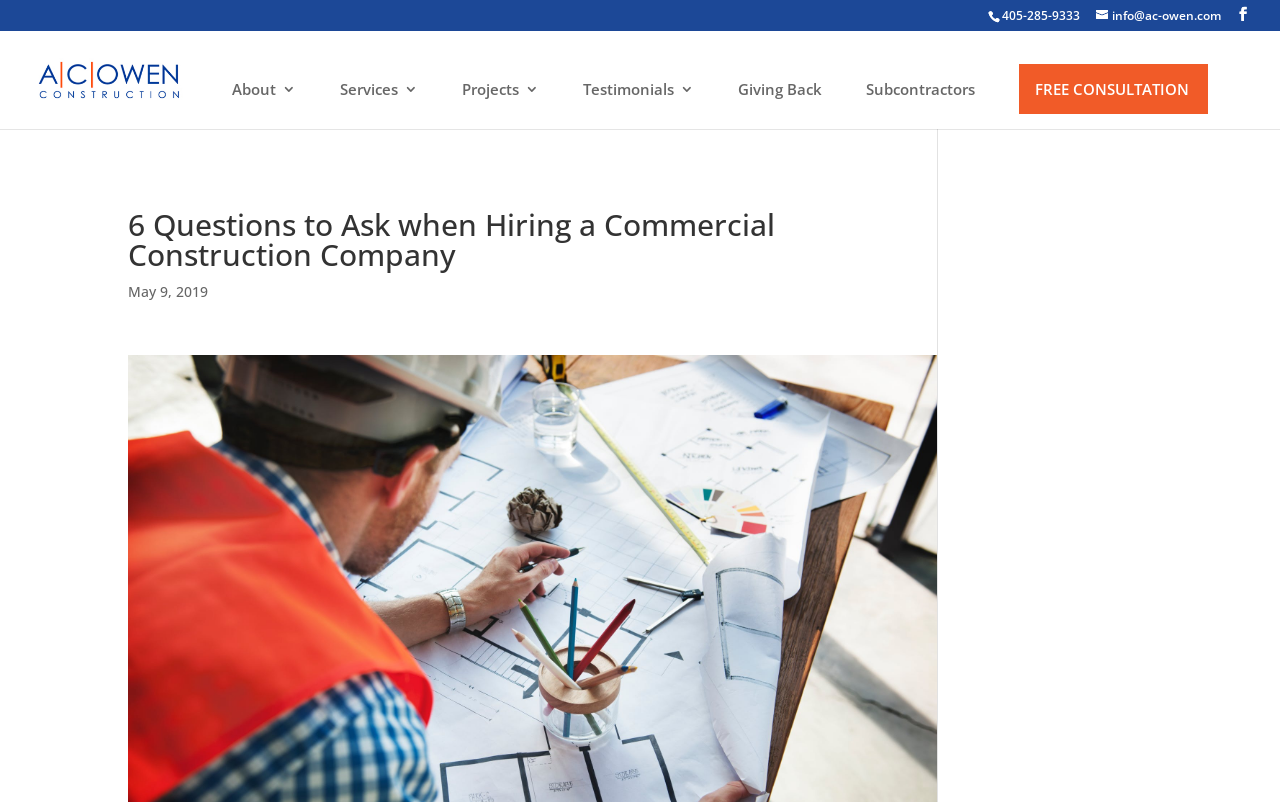What is the date of the article or blog post?
Ensure your answer is thorough and detailed.

I found the date by looking at the top section of the webpage, where the article or blog post metadata is often located. The static text 'May 9, 2019' is likely the date of the article or blog post.